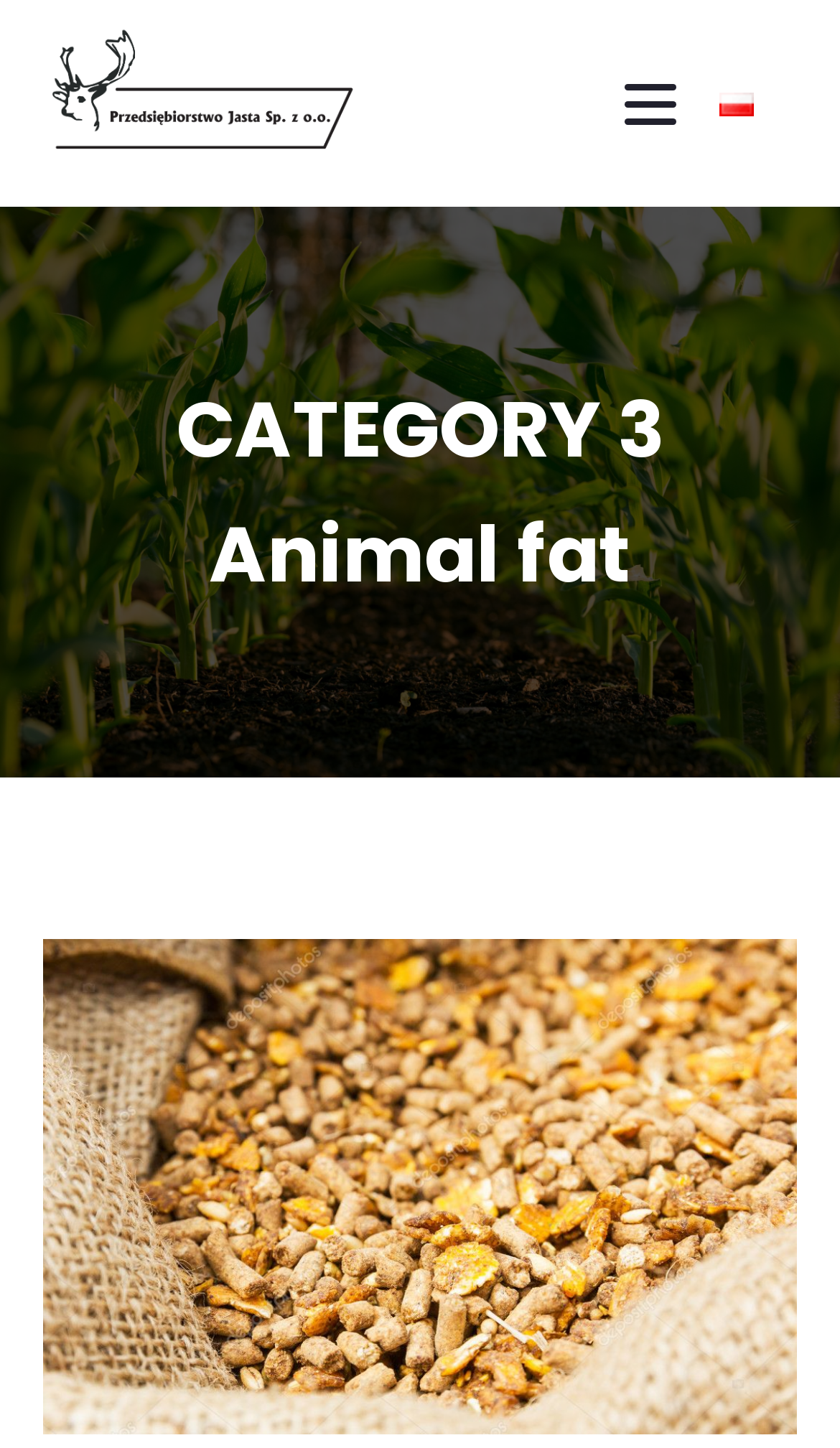Can you find and provide the main heading text of this webpage?

CATEGORY 3 Animal fat